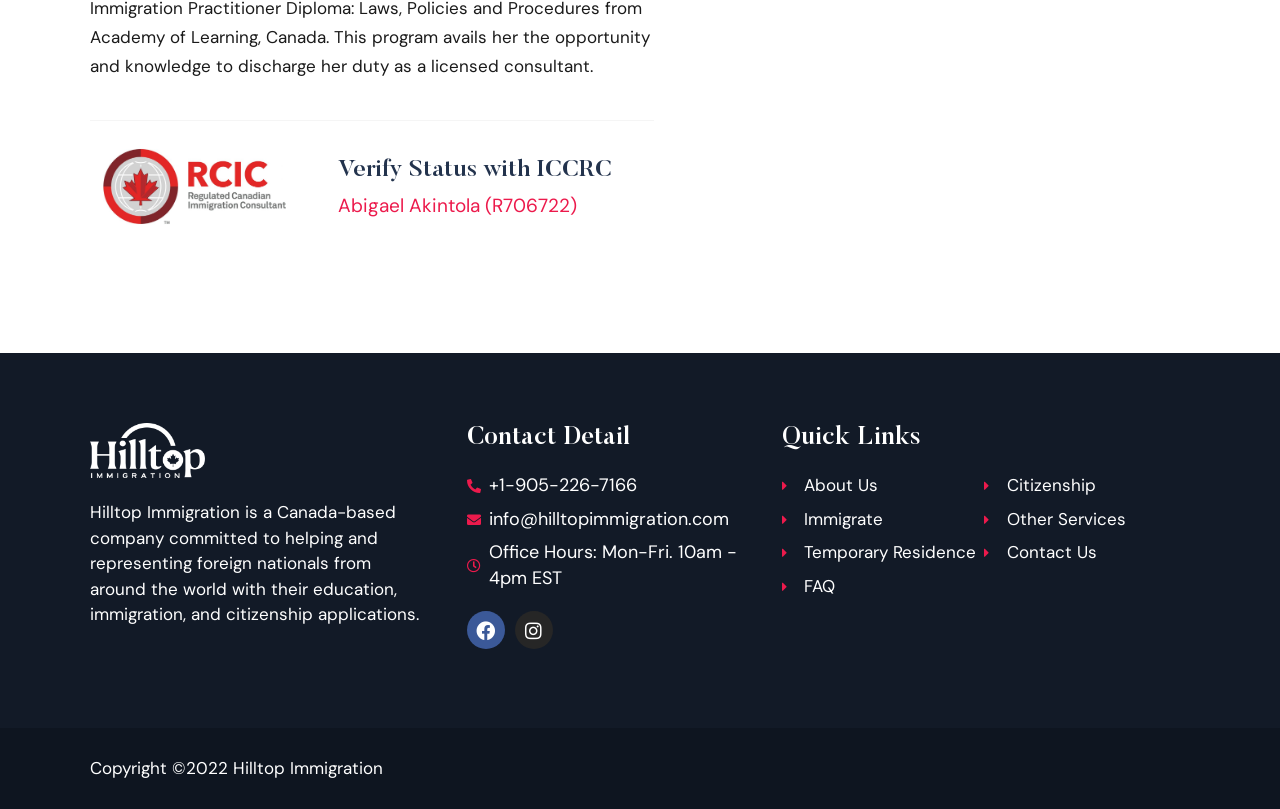Provide the bounding box coordinates in the format (top-left x, top-left y, bottom-right x, bottom-right y). All values are floating point numbers between 0 and 1. Determine the bounding box coordinate of the UI element described as: Share via Email

None